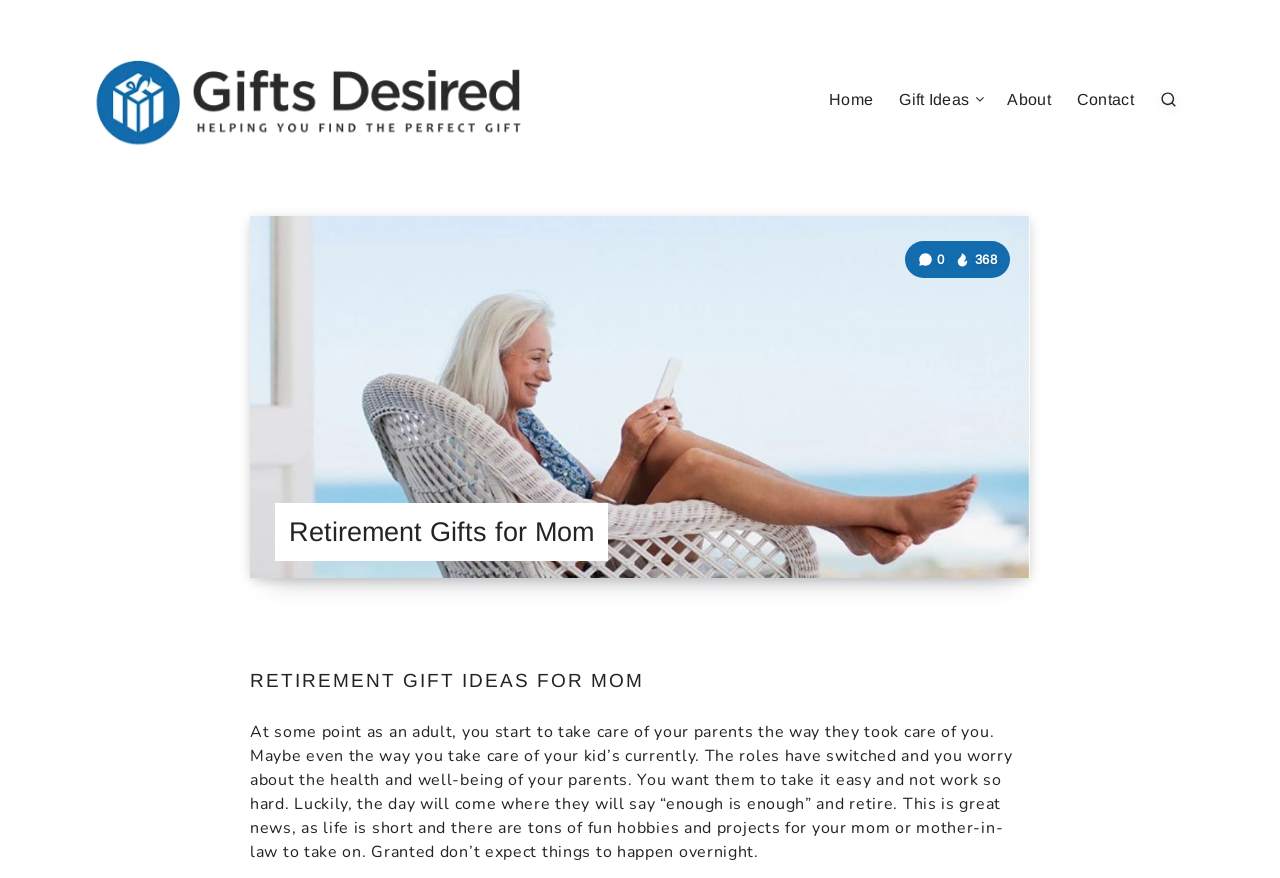Elaborate on the different components and information displayed on the webpage.

The webpage is about retirement gifts for moms, with a focus on gift ideas and advice for this occasion. At the top left, there is a logo with the text "Gifts Desired" accompanied by an image. To the right of the logo, there are navigation links for "Home", "Gift Ideas", "About", and "Contact". 

Below the navigation links, there is a large header section with an image and a heading that reads "Retirement Gifts for Mom". This section also contains a link with the text "0" and an image, as well as a text that indicates "368 Views" with a small image. 

The main content of the webpage starts with a heading that reads "RETIREMENT GIFT IDEAS FOR MOM" in a large font. Below this heading, there is a block of text that provides advice on how to care for one's parents, especially when they retire. The text suggests that it's essential to give one's mom some space and take things slow during this transition. It also mentions that retirement is an opportunity for one's mom to take on new hobbies and projects.